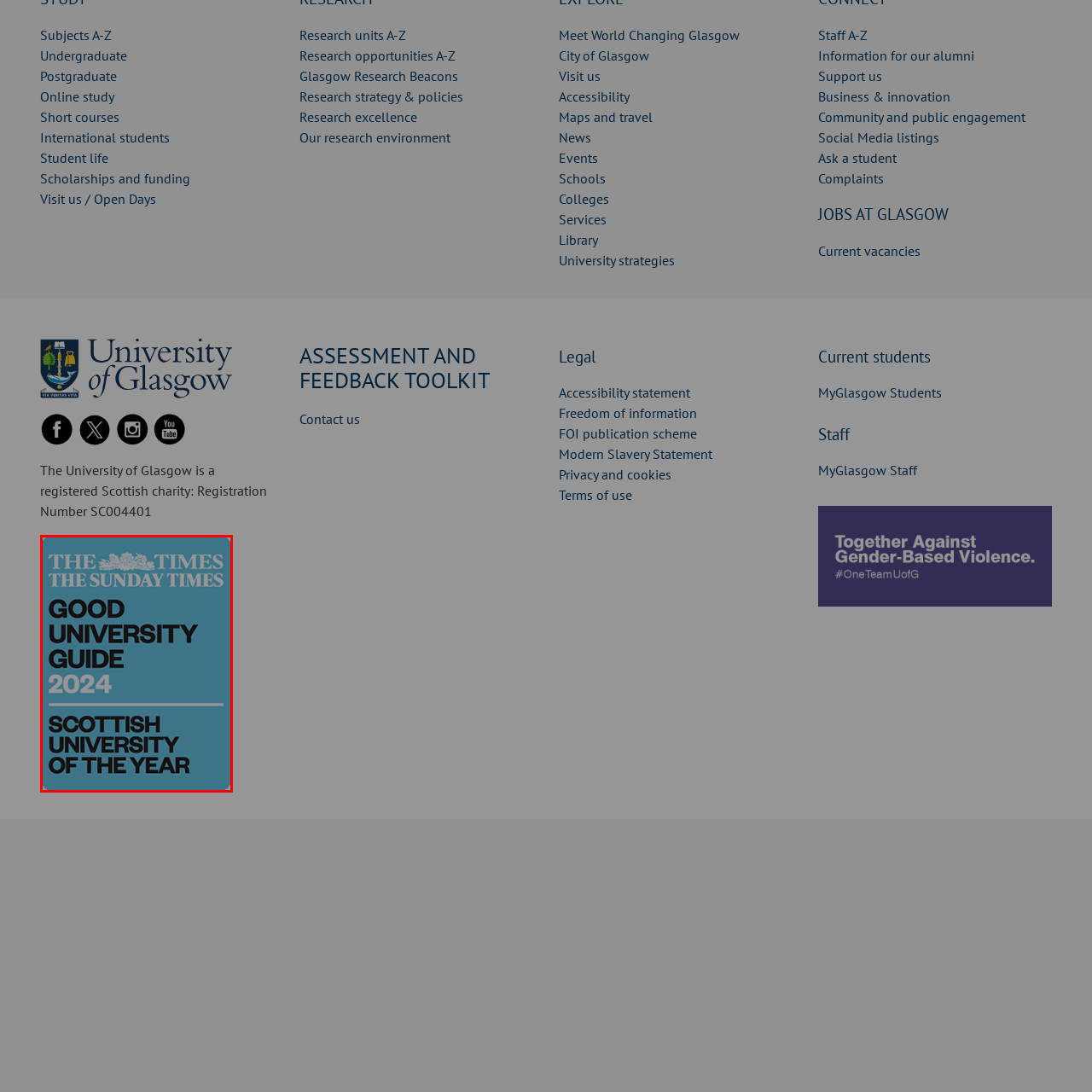Analyze the image highlighted by the red bounding box and give a one-word or phrase answer to the query: What year is the award for?

2024